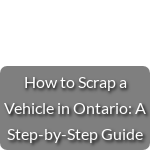Provide a comprehensive description of the image.

The image features a title banner for an article titled "How to Scrap a Vehicle in Ontario: A Step-by-Step Guide." The design is styled with a background that suggests a professional yet approachable tone, inviting readers to delve into the detailed guidance provided within the article. This resource likely covers essential steps, tips, and legal considerations for individuals looking to scrap their vehicles in Ontario, ensuring a smooth and compliant process.